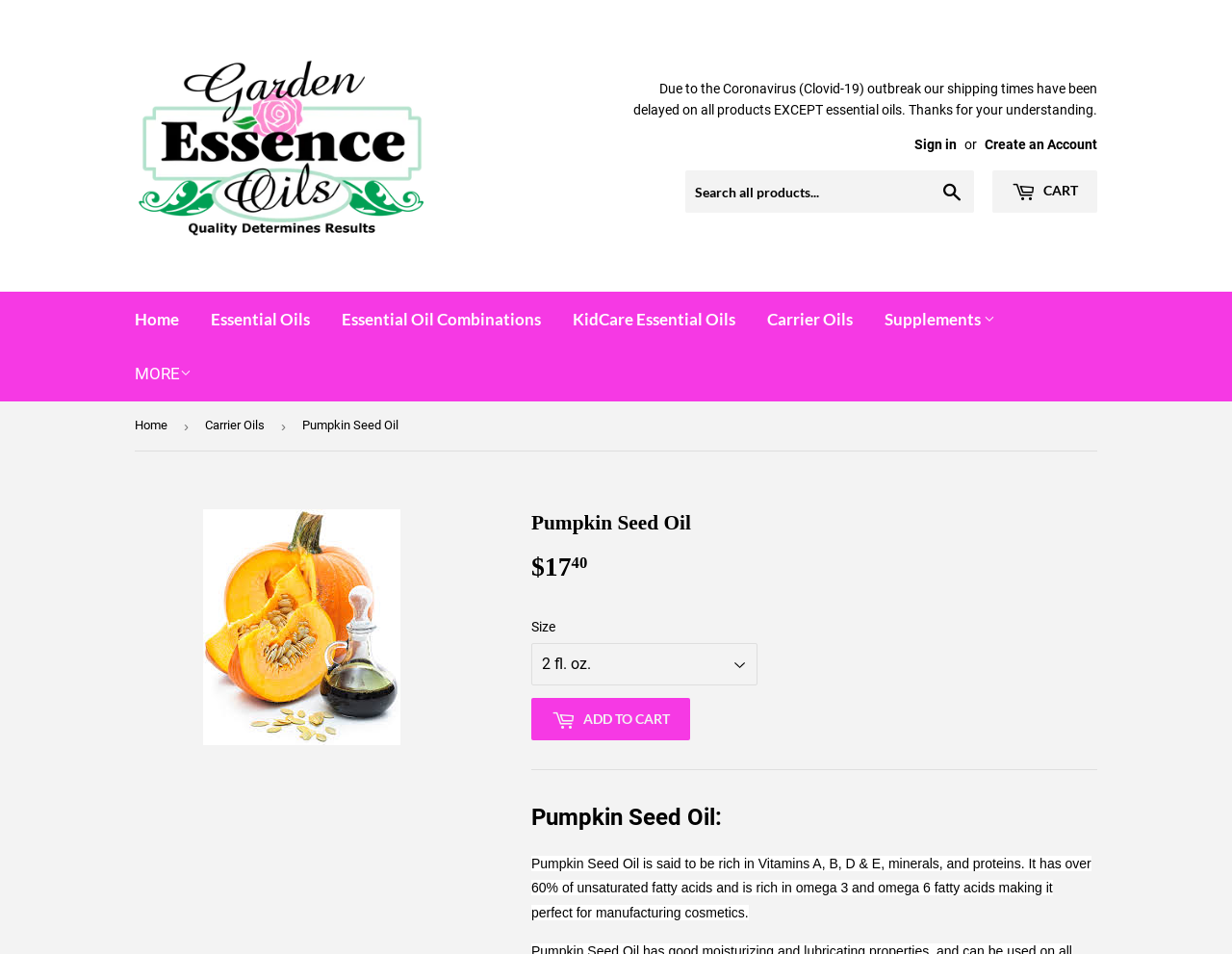What is the price of Pumpkin Seed Oil?
Please provide a detailed and thorough answer to the question.

The price of Pumpkin Seed Oil can be found on the product page, where it is listed as '$17.40' next to the product name.